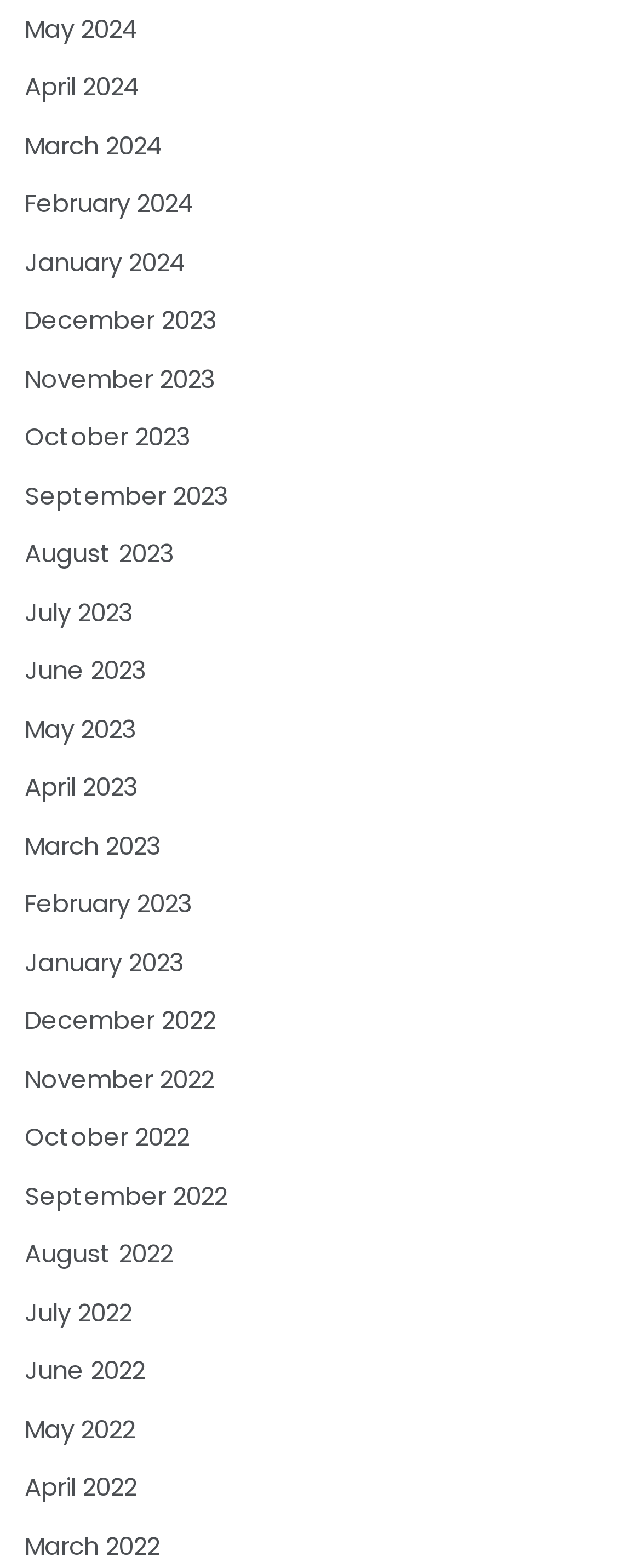Kindly determine the bounding box coordinates of the area that needs to be clicked to fulfill this instruction: "view May 2024".

[0.038, 0.007, 0.215, 0.029]